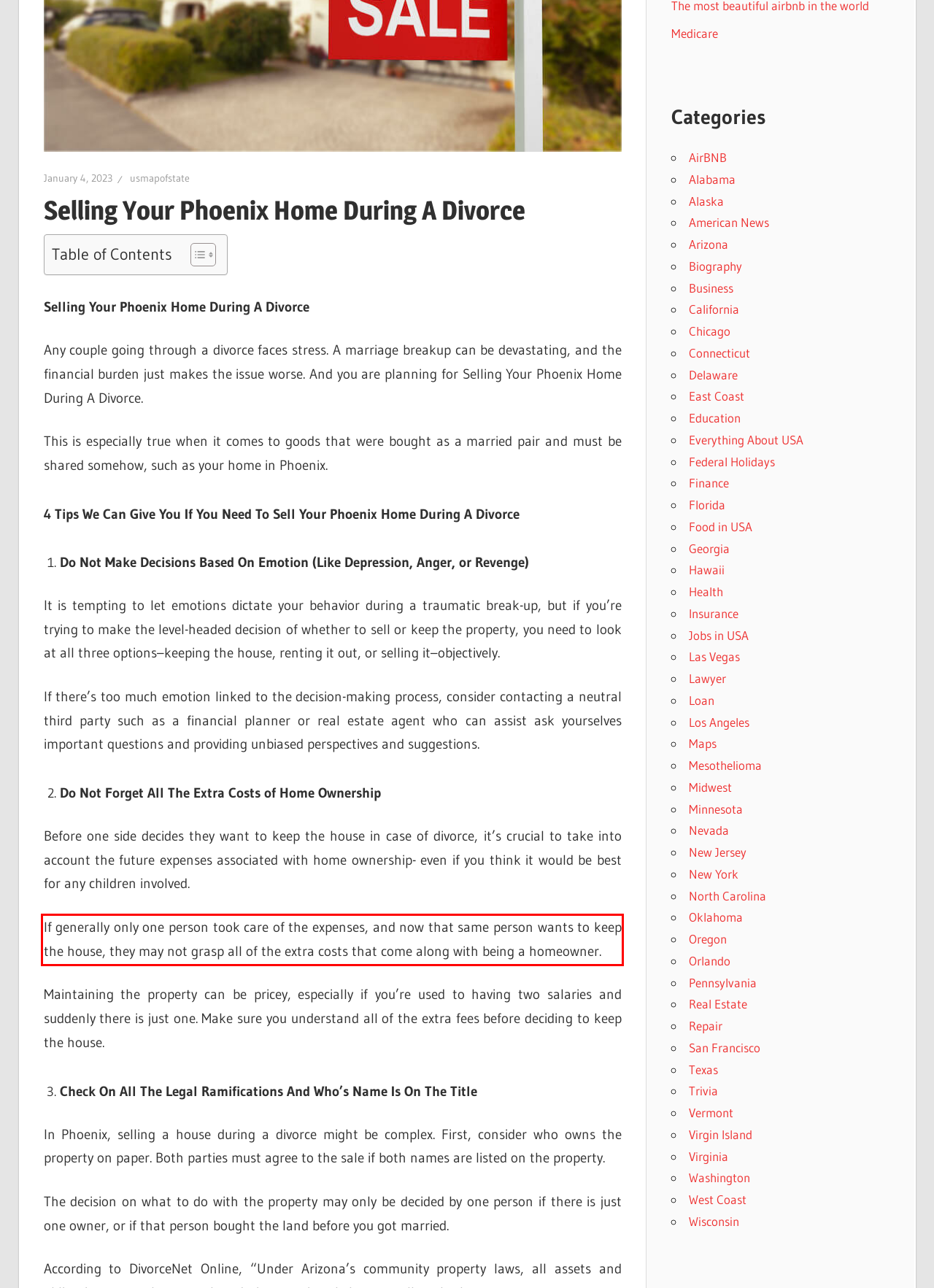Perform OCR on the text inside the red-bordered box in the provided screenshot and output the content.

If generally only one person took care of the expenses, and now that same person wants to keep the house, they may not grasp all of the extra costs that come along with being a homeowner.